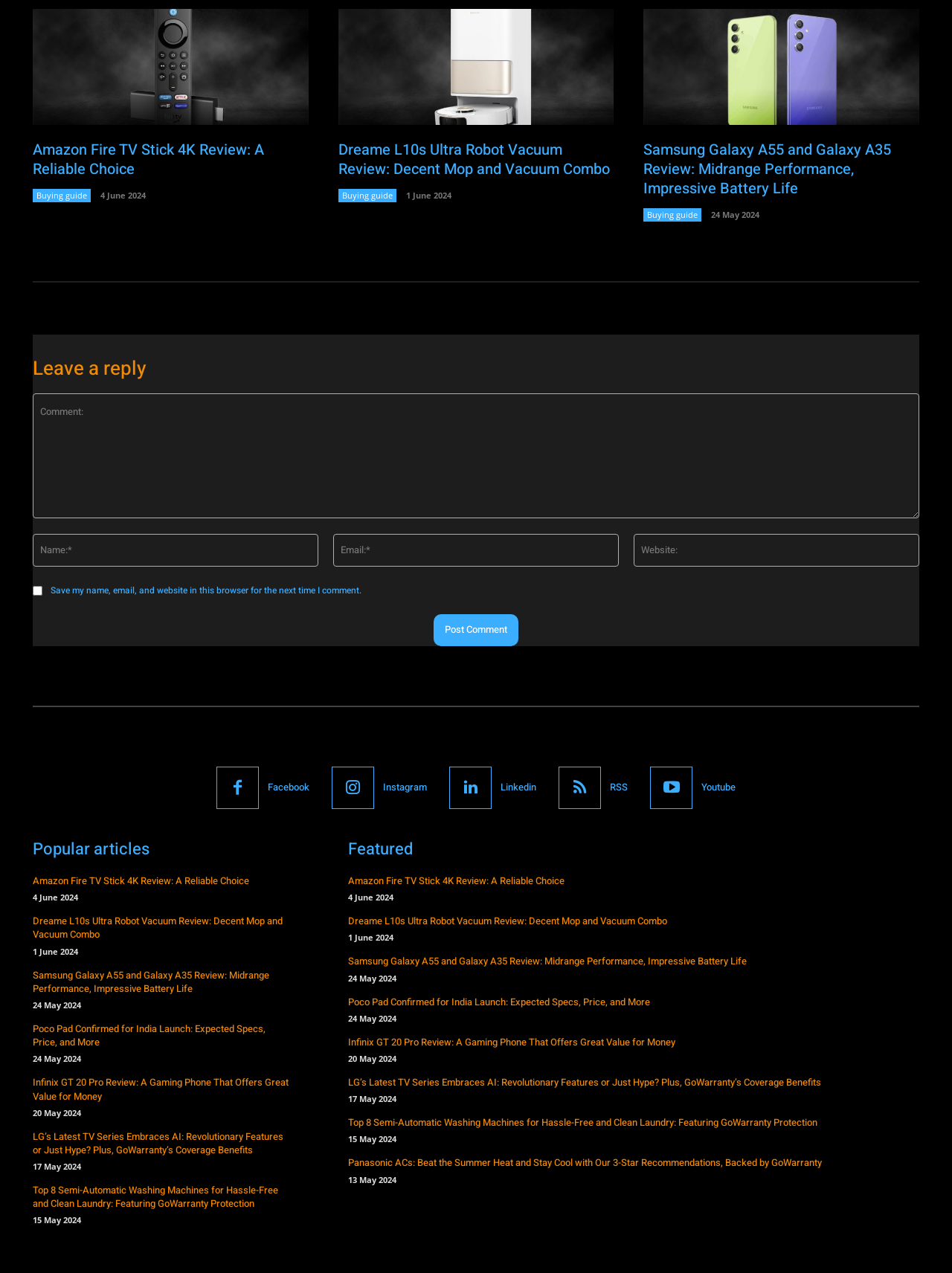Select the bounding box coordinates of the element I need to click to carry out the following instruction: "Post a comment".

[0.455, 0.482, 0.545, 0.507]